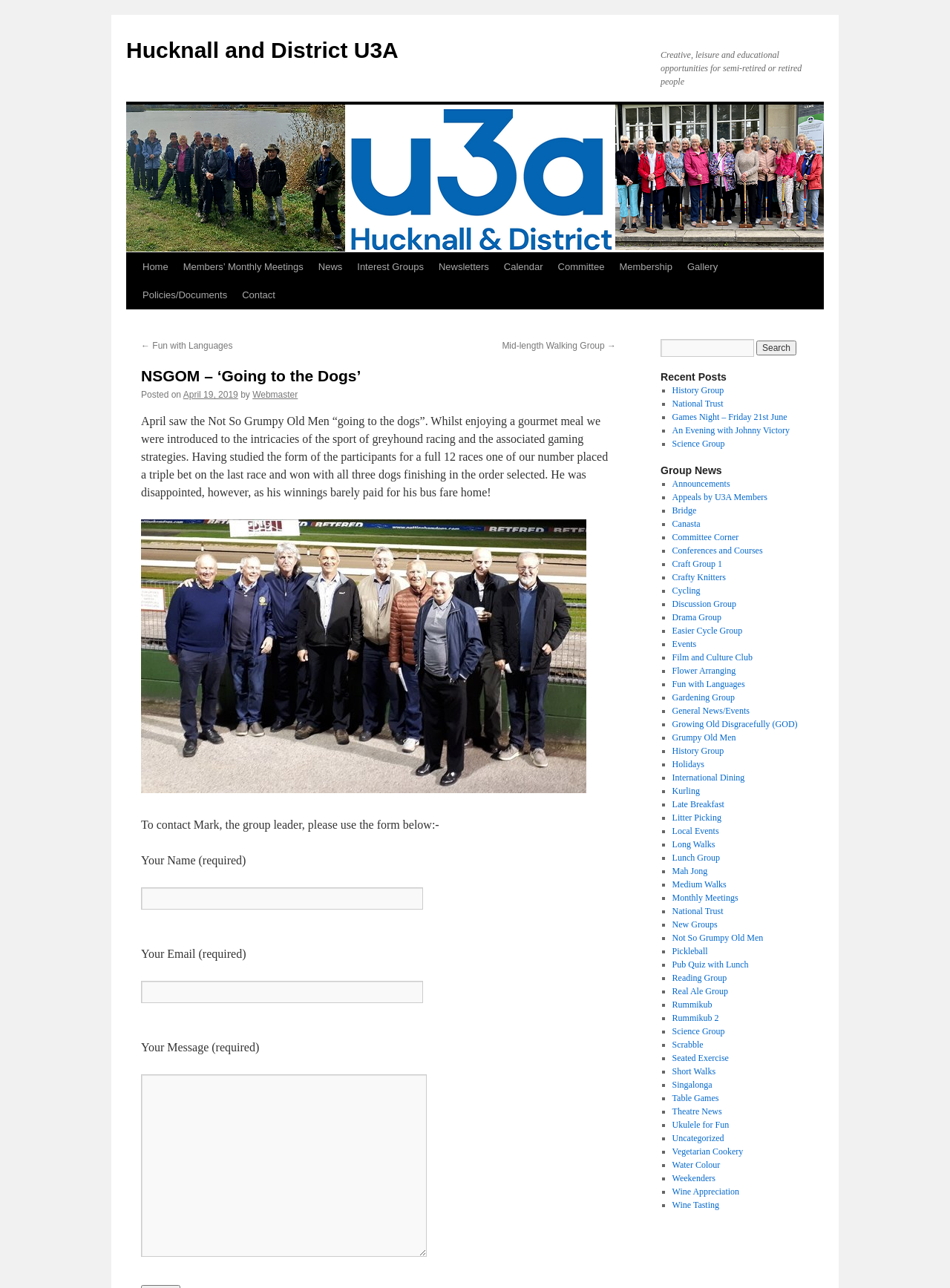Please locate the bounding box coordinates of the element that needs to be clicked to achieve the following instruction: "View the 'News' page". The coordinates should be four float numbers between 0 and 1, i.e., [left, top, right, bottom].

[0.327, 0.196, 0.368, 0.218]